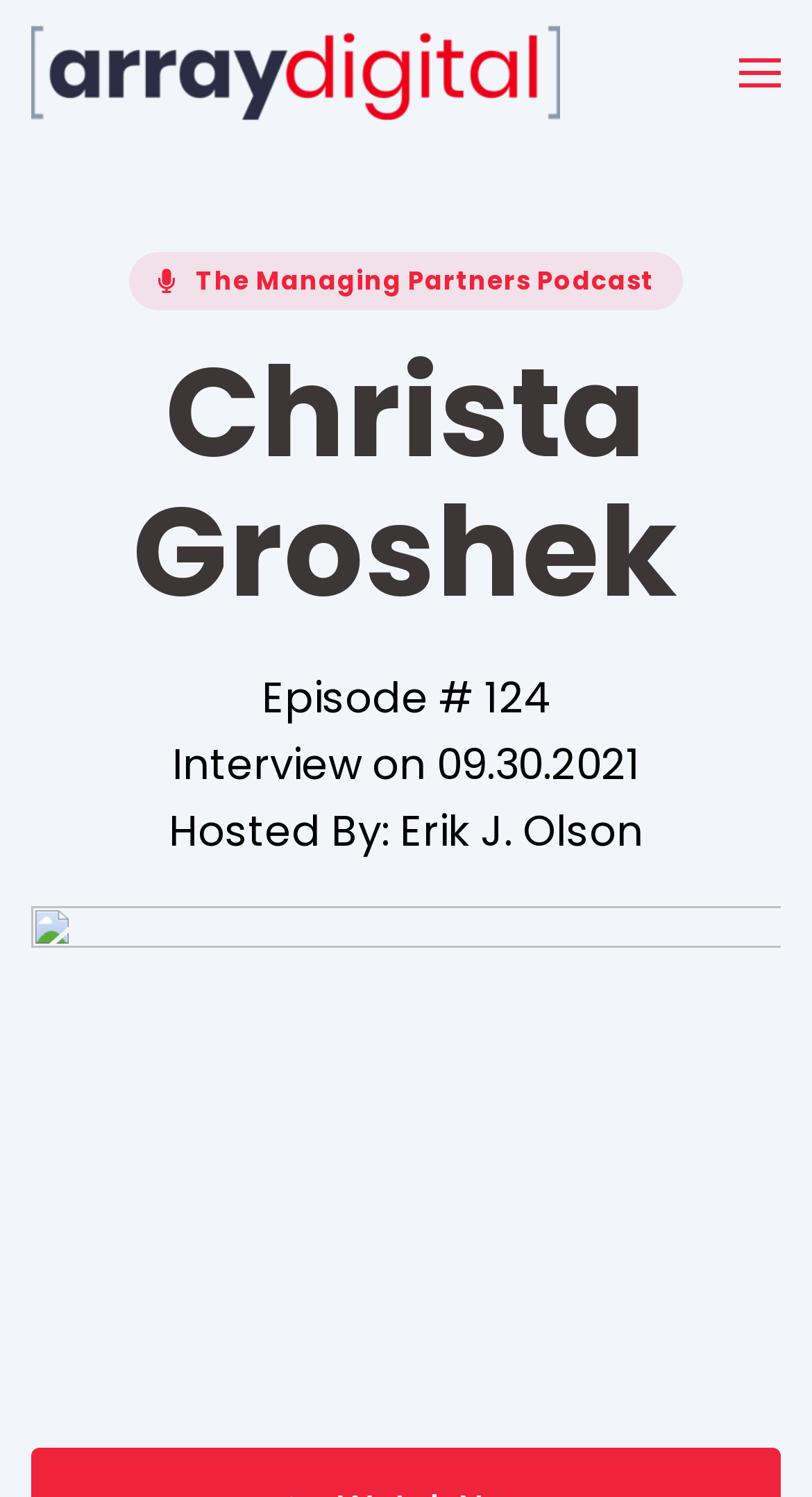Please provide a comprehensive response to the question below by analyzing the image: 
Who is the host of this episode?

I found the answer by examining the static text element with the bounding box coordinates [0.208, 0.536, 0.792, 0.575], which contains the text 'Hosted By: Erik J. Olson'.